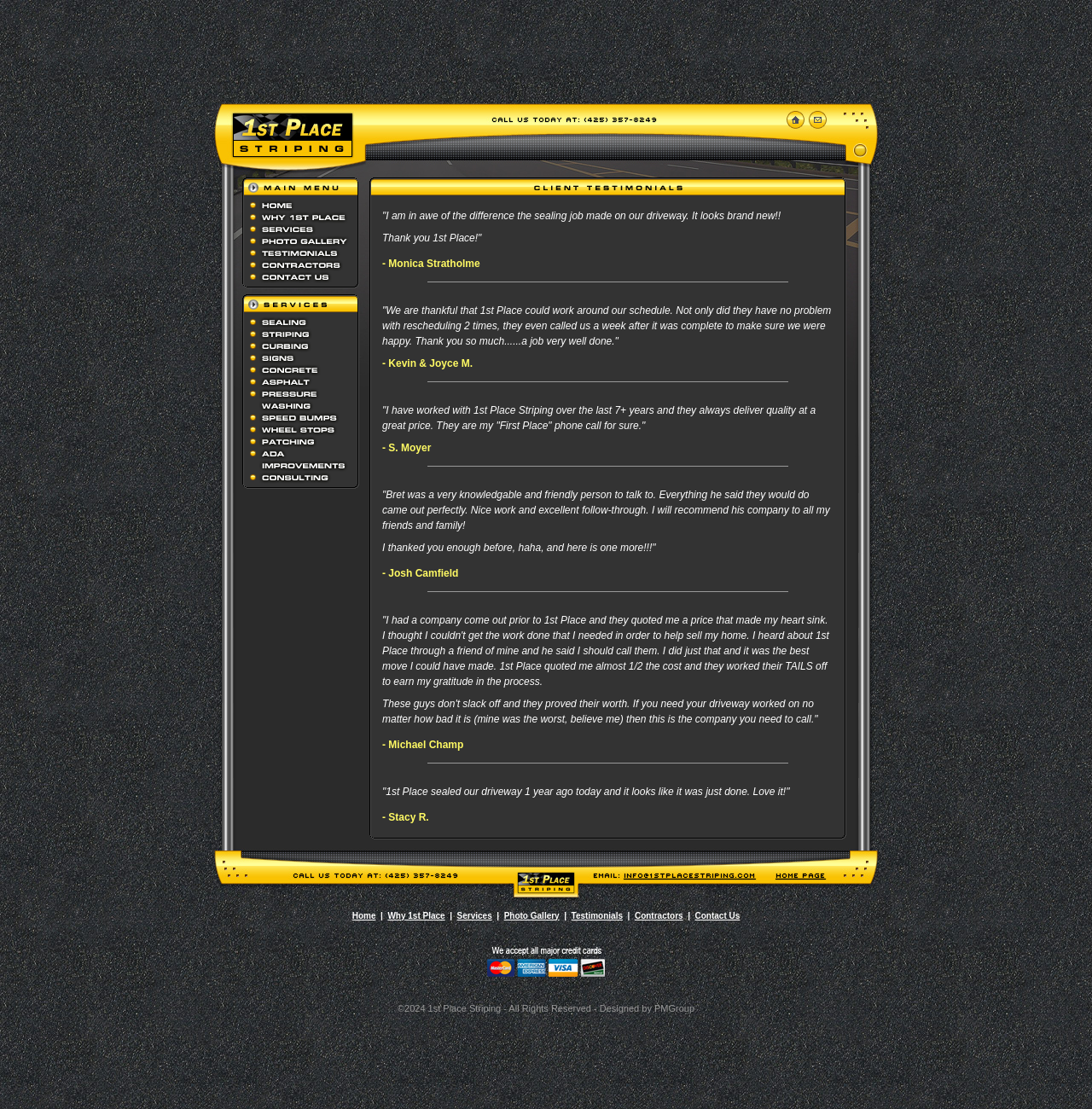Based on the image, please respond to the question with as much detail as possible:
What is the purpose of the 'Contractors' page?

Although I can see that there is a 'Contractors' page, I cannot determine its purpose without further information or context.